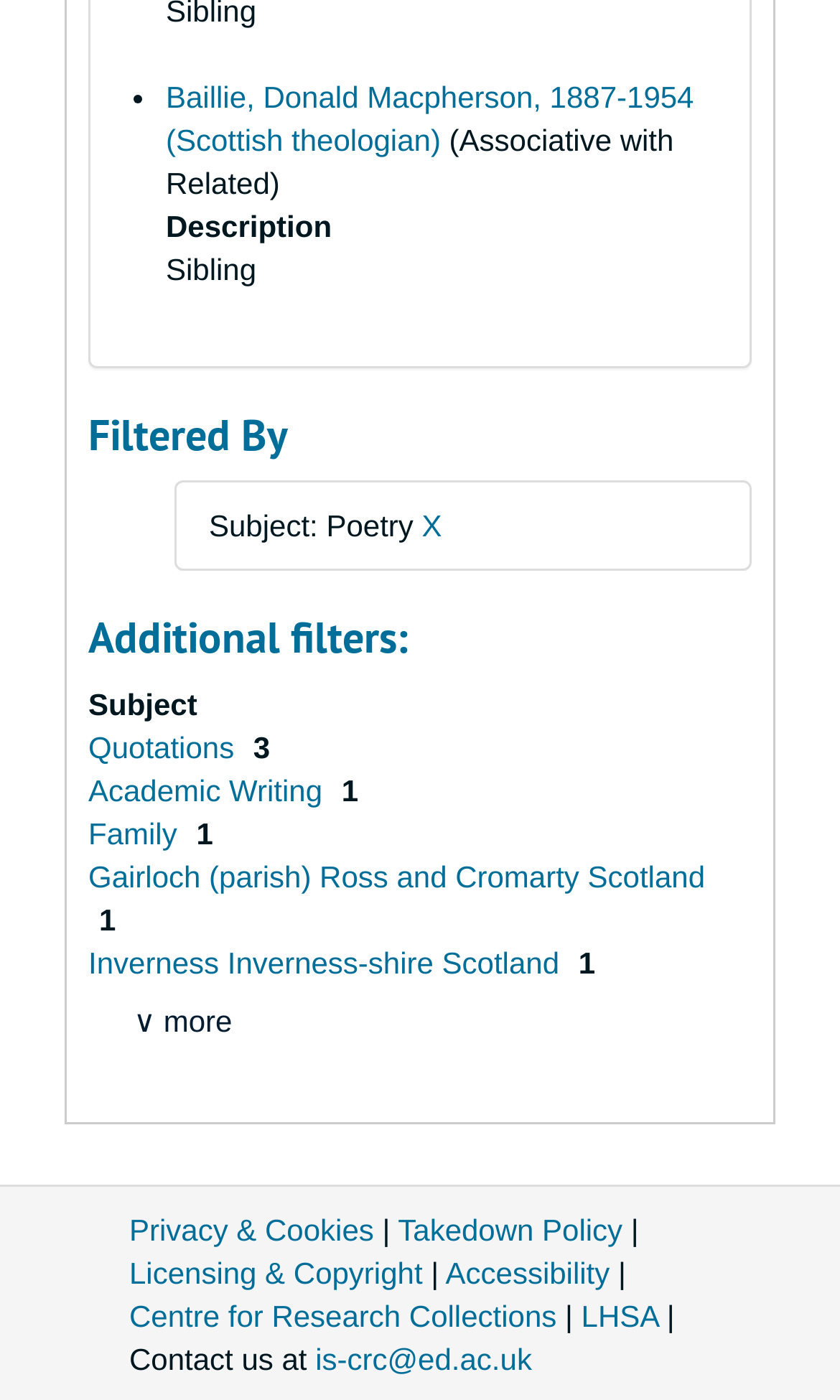Predict the bounding box of the UI element that fits this description: "Centre for Research Collections".

[0.154, 0.928, 0.663, 0.952]